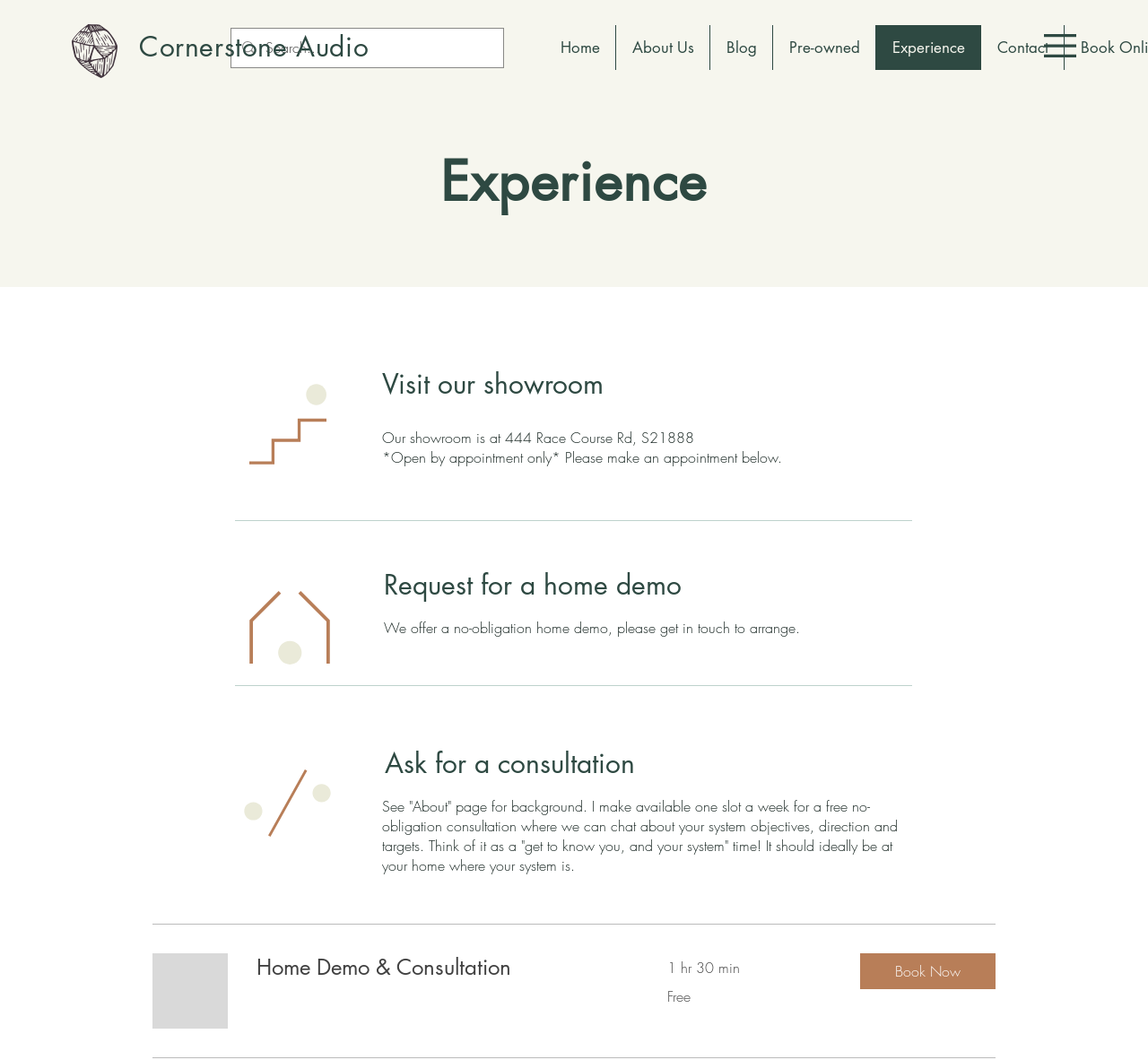Generate a thorough explanation of the webpage's elements.

The webpage is about Cornerstone Audio's experience, with a prominent heading "Cornerstone Audio" at the top left corner. Below it, there is a search bar with a magnifying glass icon, allowing users to search for content on the page. 

To the right of the search bar, there is a navigation menu with links to different sections of the website, including "Home", "About Us", "Blog", "Pre-owned", "Experience", and "Contact". 

The main content of the page is divided into three sections. The first section is about visiting the showroom, with a heading "Experience" and a subheading "Visit our showroom". The text below provides the address of the showroom and notes that it is open by appointment only. 

The second section is about requesting a home demo, with a heading "Request for a home demo" and a brief description of the service. 

The third section is about asking for a consultation, with a heading "Ask for a consultation" and a longer description of the service, including the purpose and duration of the consultation. 

At the bottom of the page, there is a call-to-action button "Book Now" to schedule a home demo and consultation, along with the duration and price of the service.